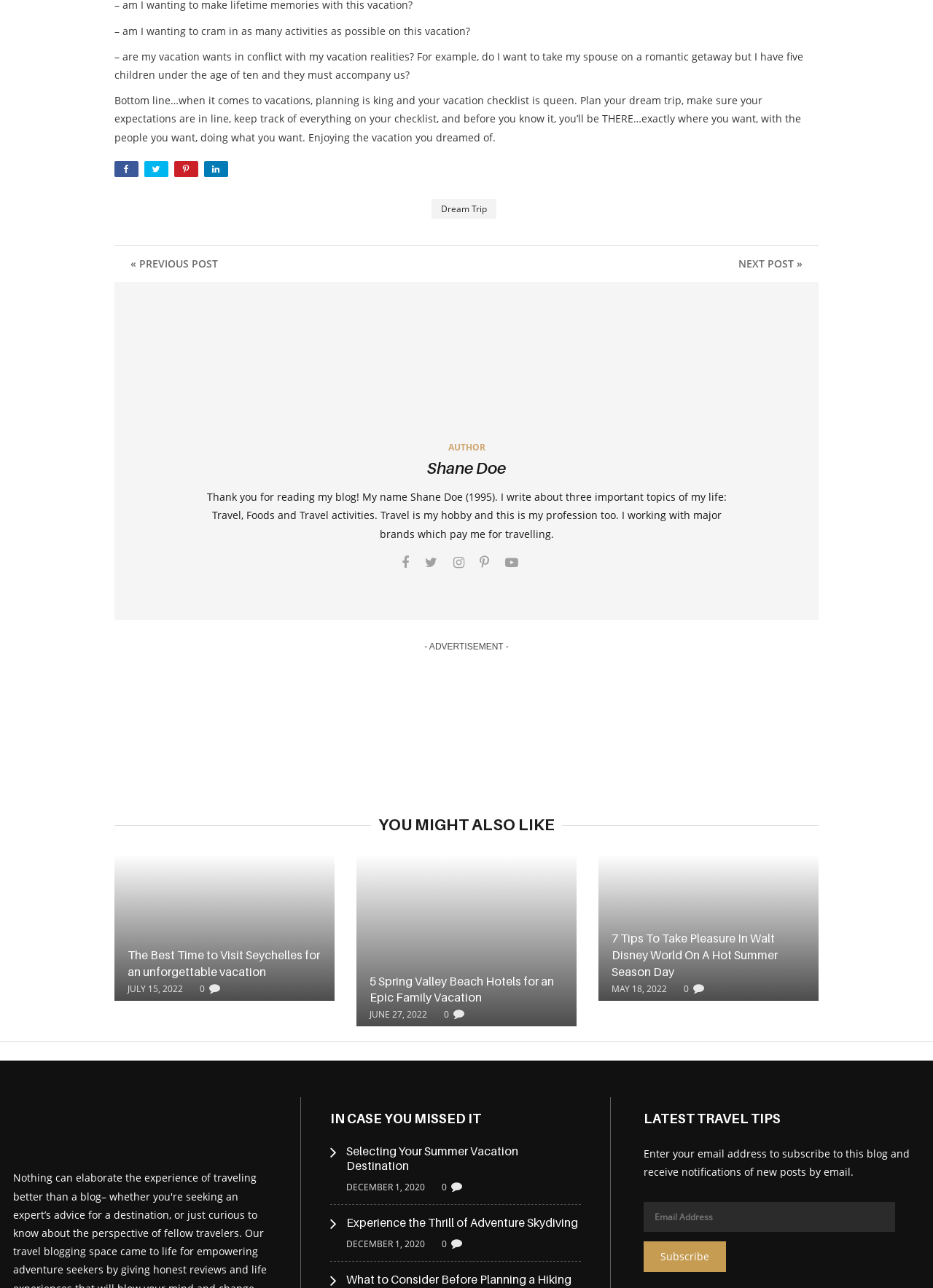Please specify the bounding box coordinates of the region to click in order to perform the following instruction: "Subscribe to the blog".

[0.689, 0.964, 0.778, 0.988]